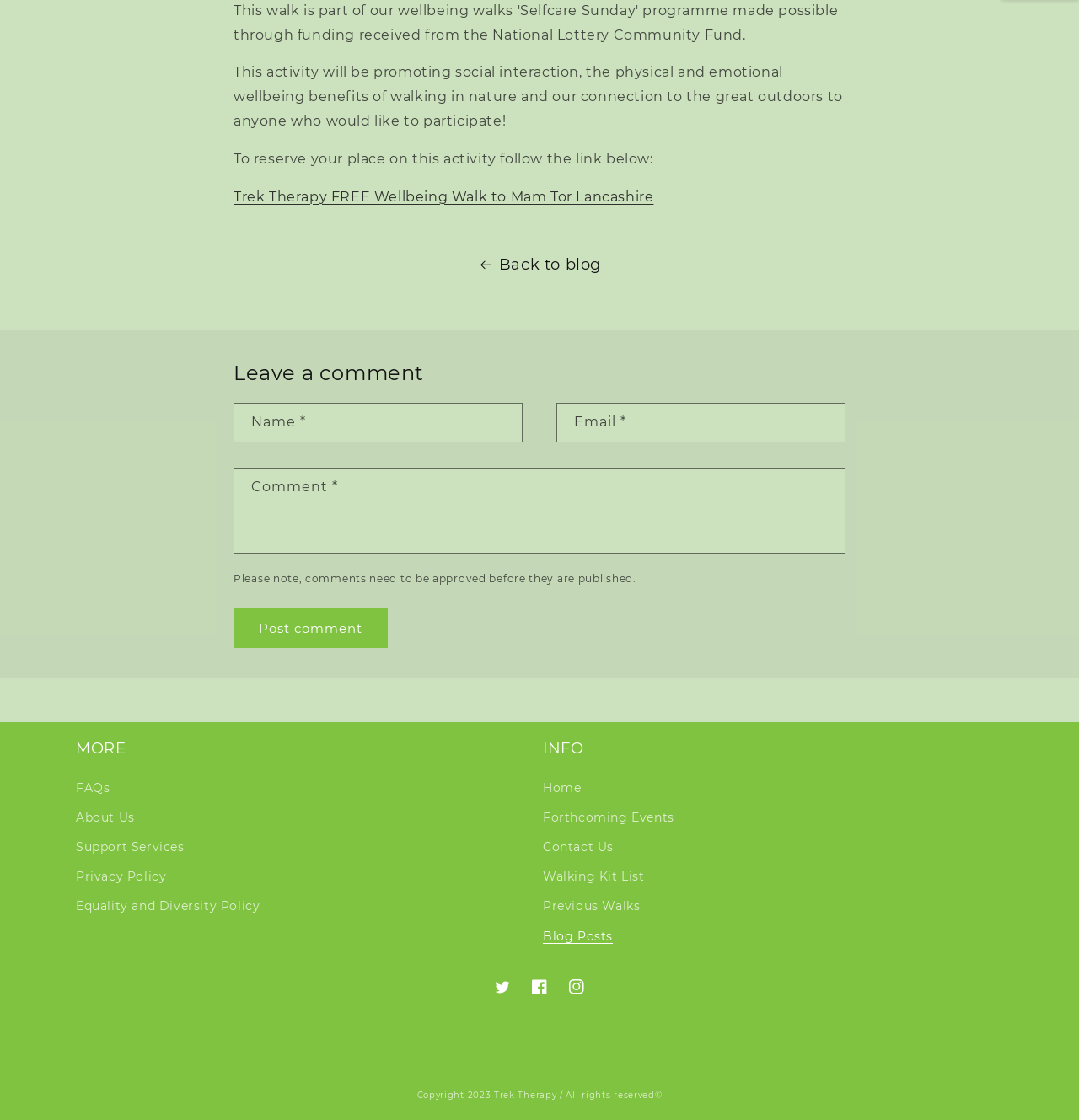Find the bounding box coordinates of the element you need to click on to perform this action: 'Visit the Home page'. The coordinates should be represented by four float values between 0 and 1, in the format [left, top, right, bottom].

[0.503, 0.694, 0.539, 0.717]